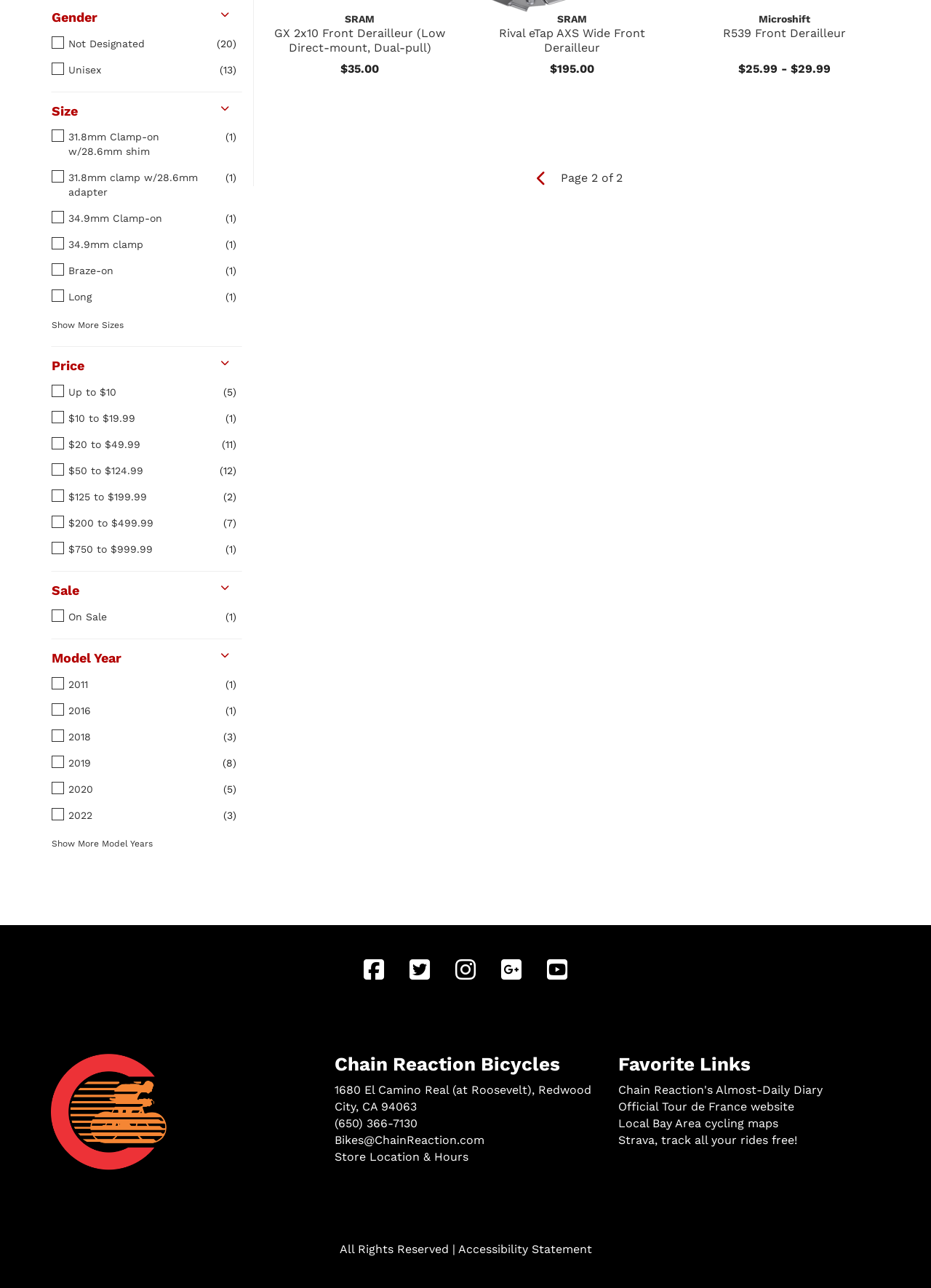Locate the UI element described by Official Tour de France website in the provided webpage screenshot. Return the bounding box coordinates in the format (top-left x, top-left y, bottom-right x, bottom-right y), ensuring all values are between 0 and 1.

[0.664, 0.854, 0.853, 0.865]